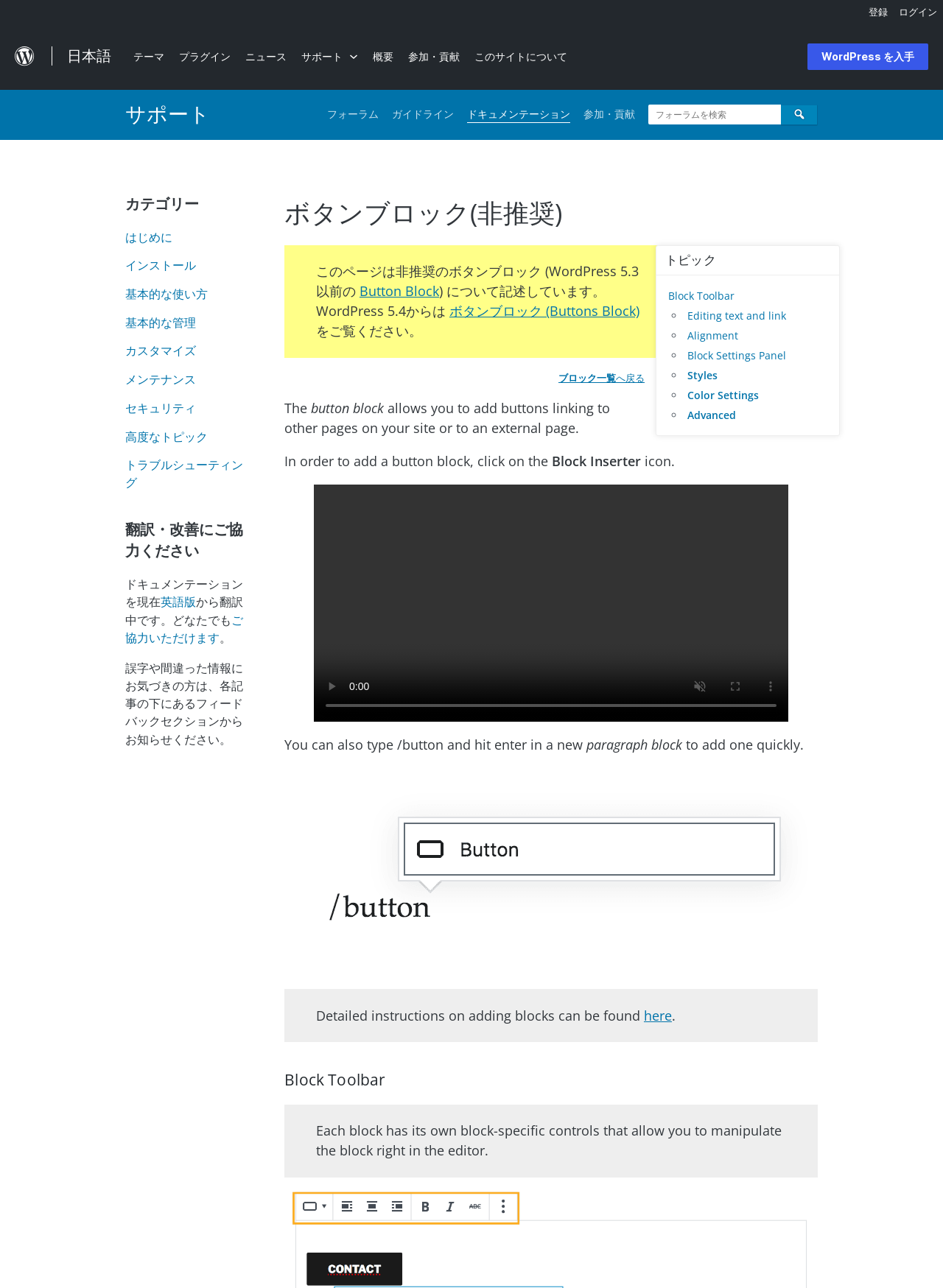What is the name of the website? Based on the image, give a response in one word or a short phrase.

WordPress.org